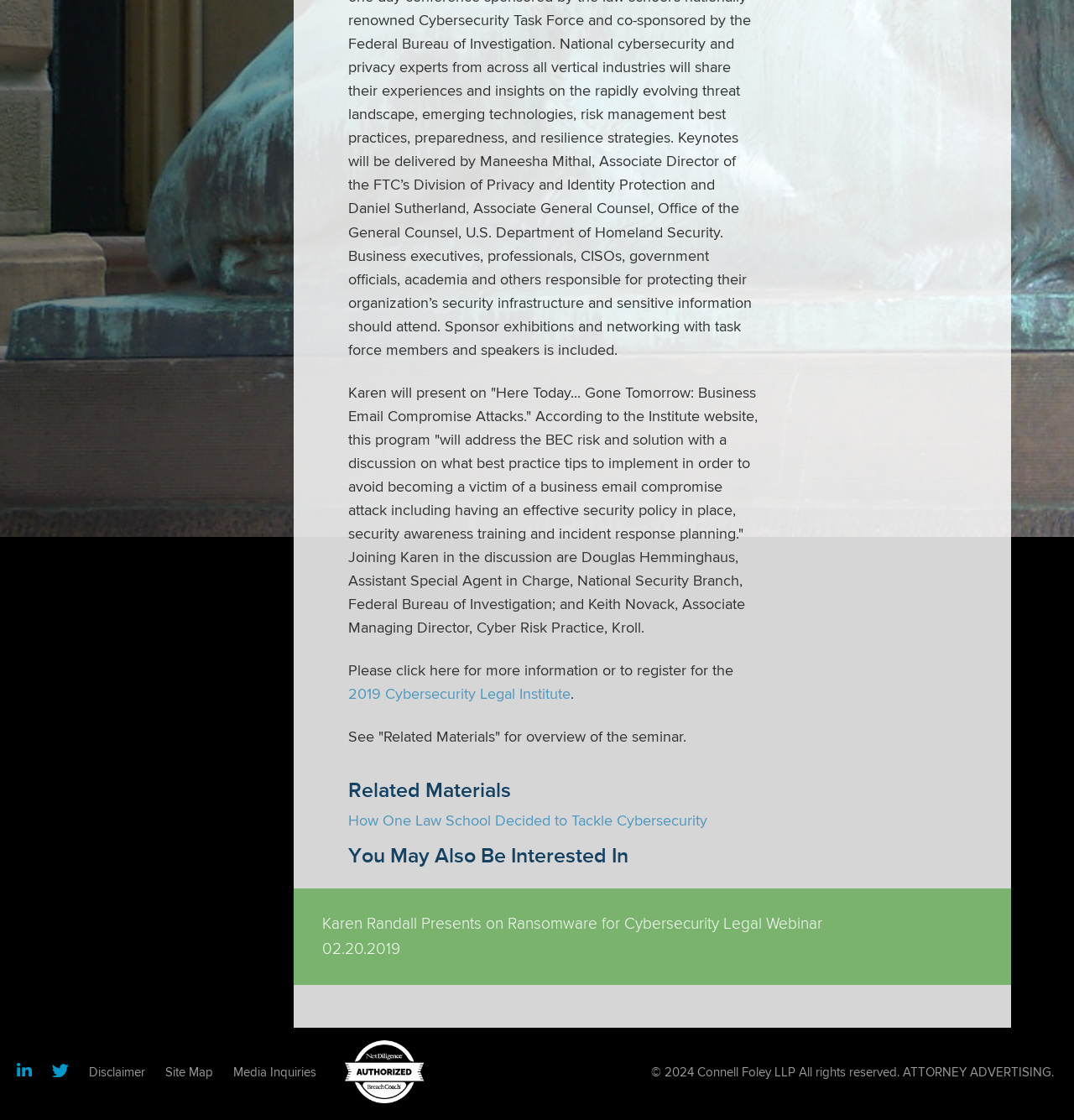Identify the bounding box of the UI component described as: "Disclaimer".

[0.083, 0.95, 0.135, 0.964]